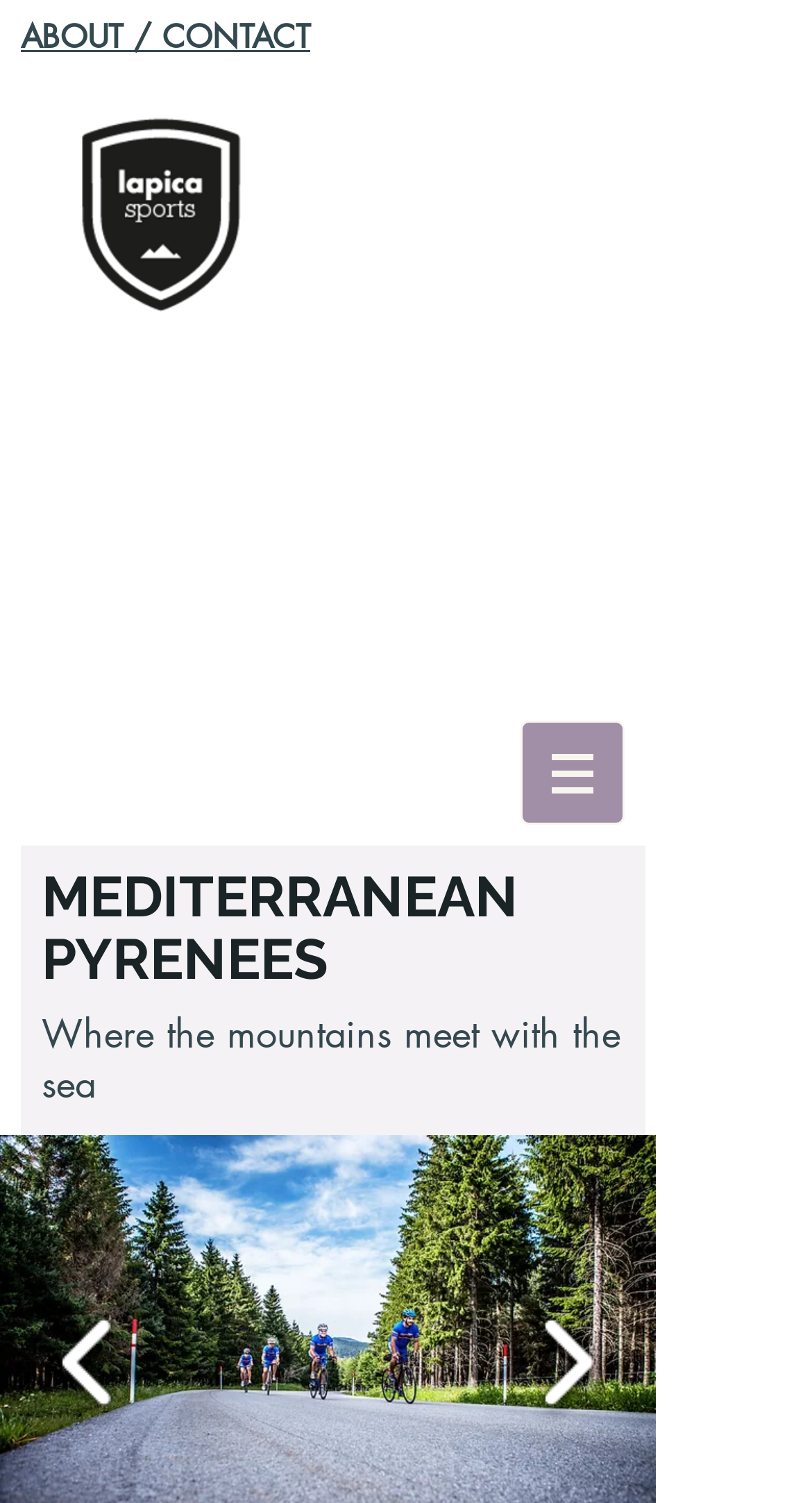What is the name of the region described? Examine the screenshot and reply using just one word or a brief phrase.

Mediterranean Pyrenees